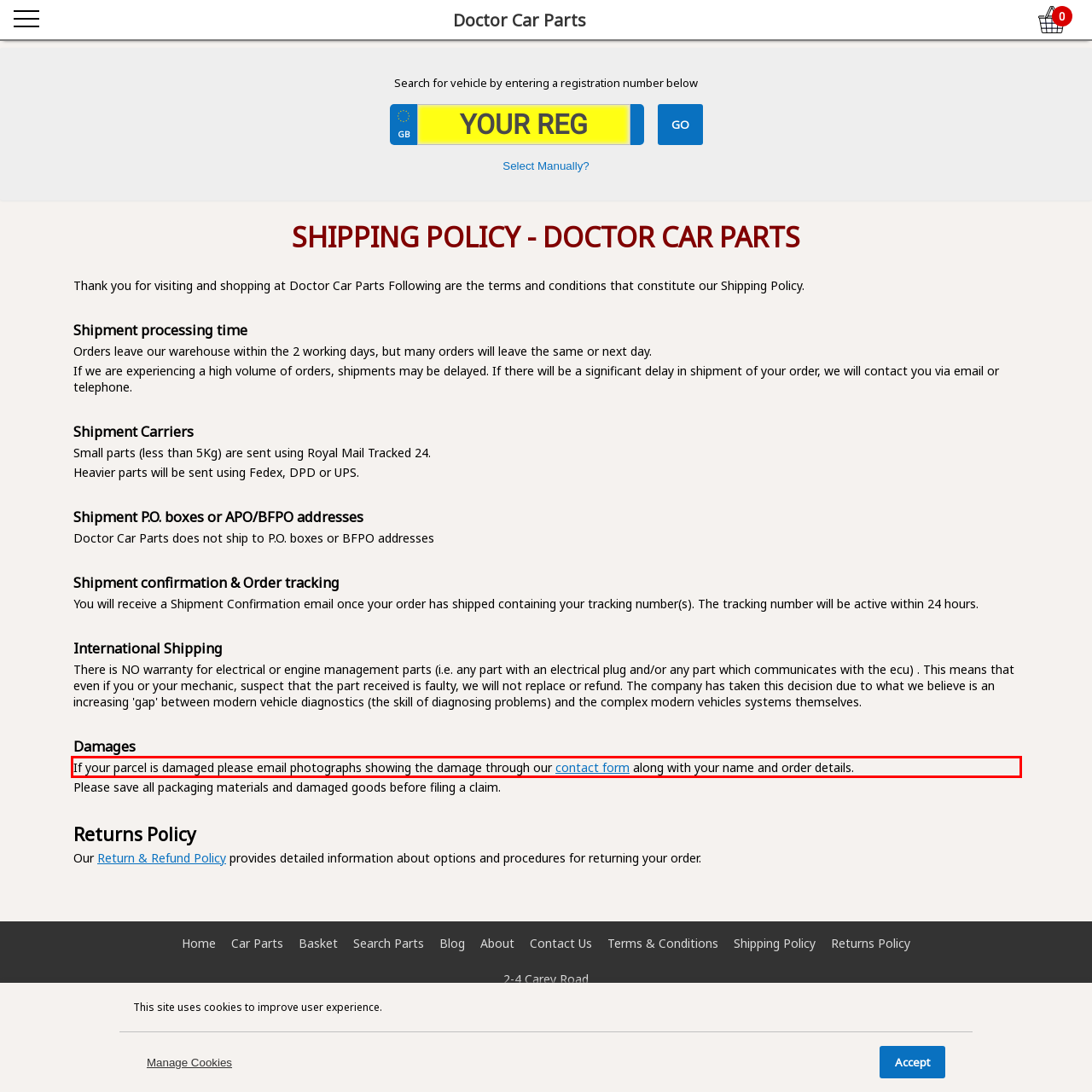You are given a screenshot showing a webpage with a red bounding box. Perform OCR to capture the text within the red bounding box.

If your parcel is damaged please email photographs showing the damage through our contact form along with your name and order details.